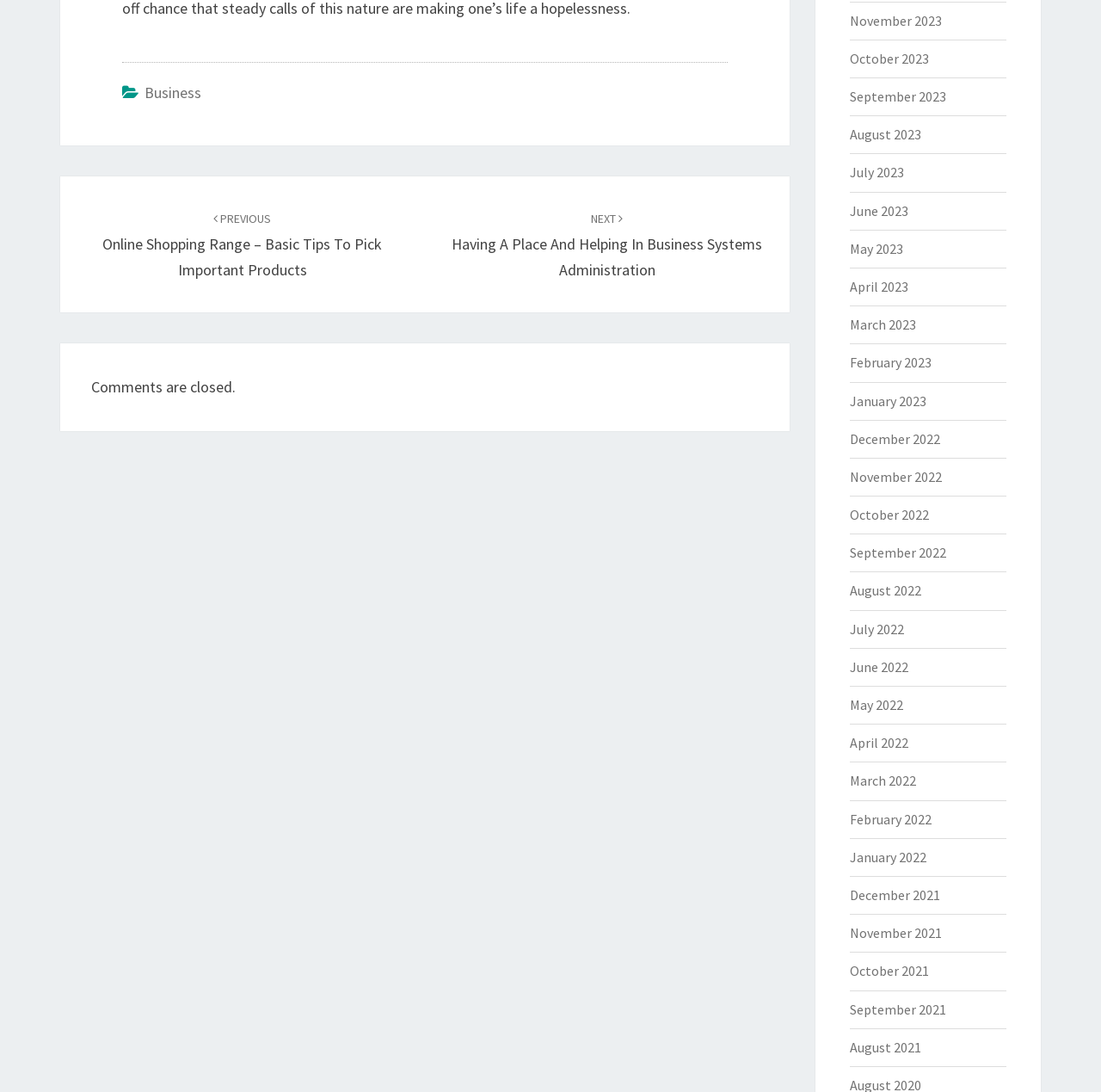Using a single word or phrase, answer the following question: 
What is the purpose of the links 'PREVIOUS' and 'NEXT'?

Navigation